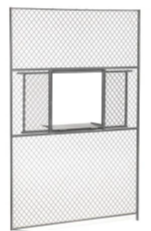Answer the question below in one word or phrase:
What is the purpose of the mesh design?

Visibility and security